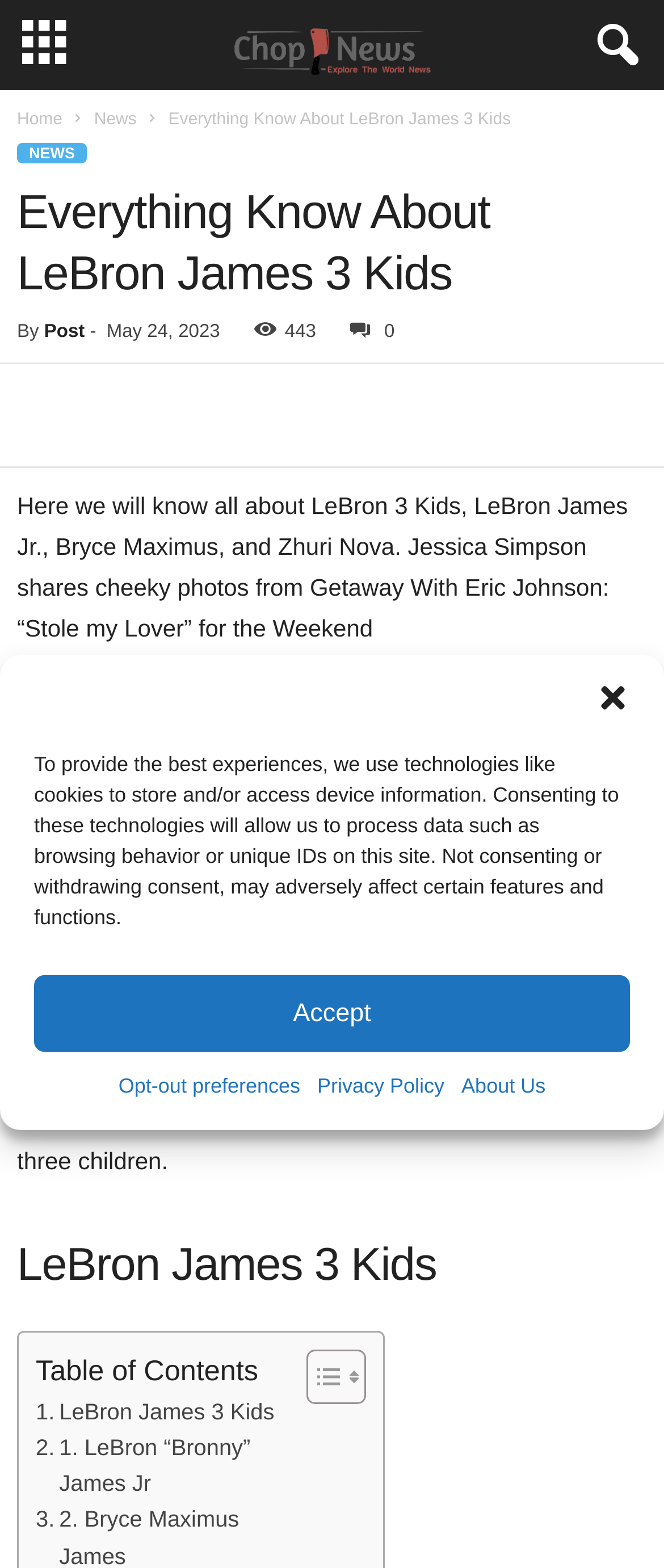Given the element description, predict the bounding box coordinates in the format (top-left x, top-left y, bottom-right x, bottom-right y), using floating point numbers between 0 and 1: 1. LeBron “Bronny” James Jr

[0.054, 0.912, 0.435, 0.958]